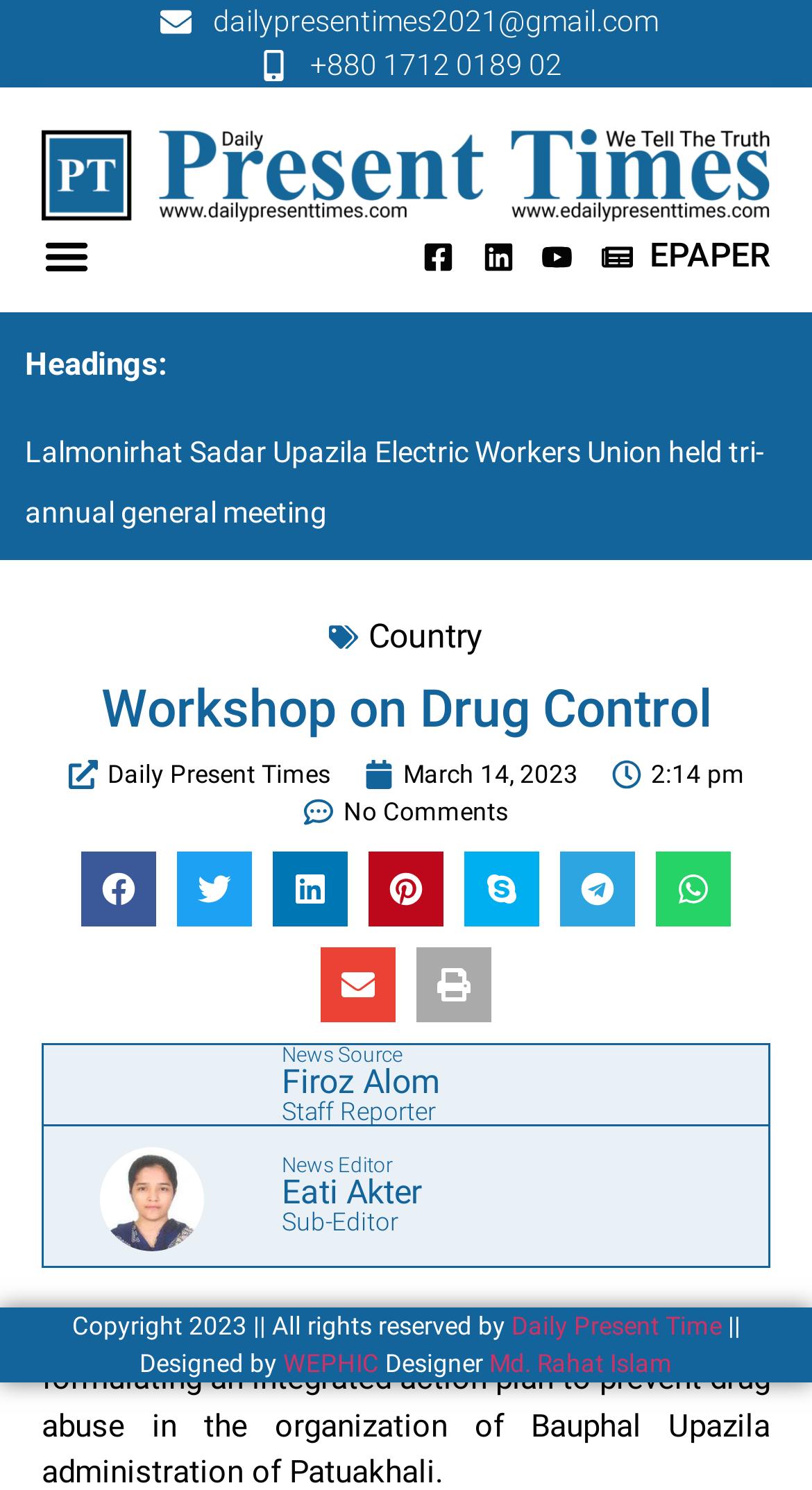Who designed the website?
Please answer using one word or phrase, based on the screenshot.

WEPHIC